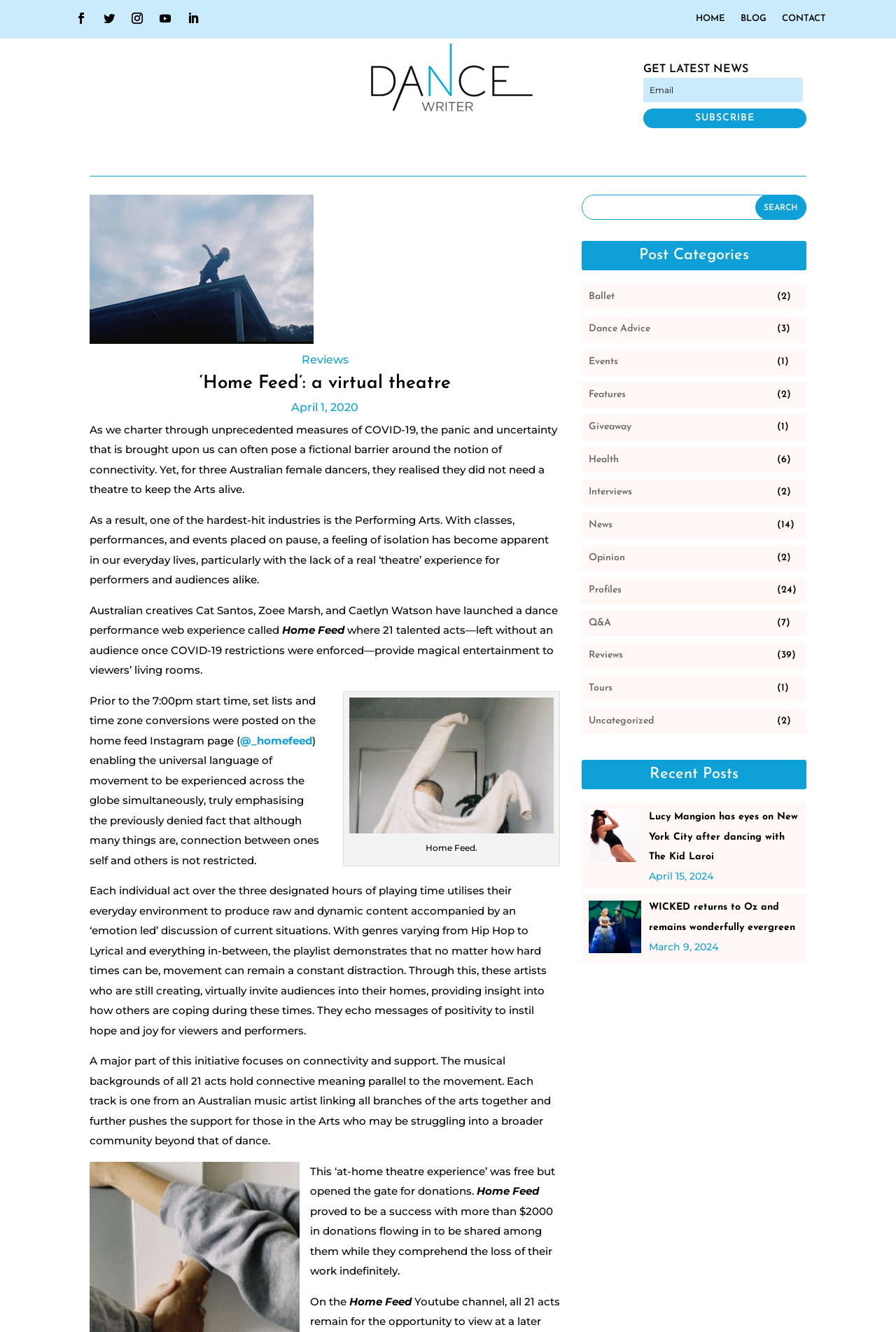Answer the following inquiry with a single word or phrase:
How much was donated to the artists?

More than $2000